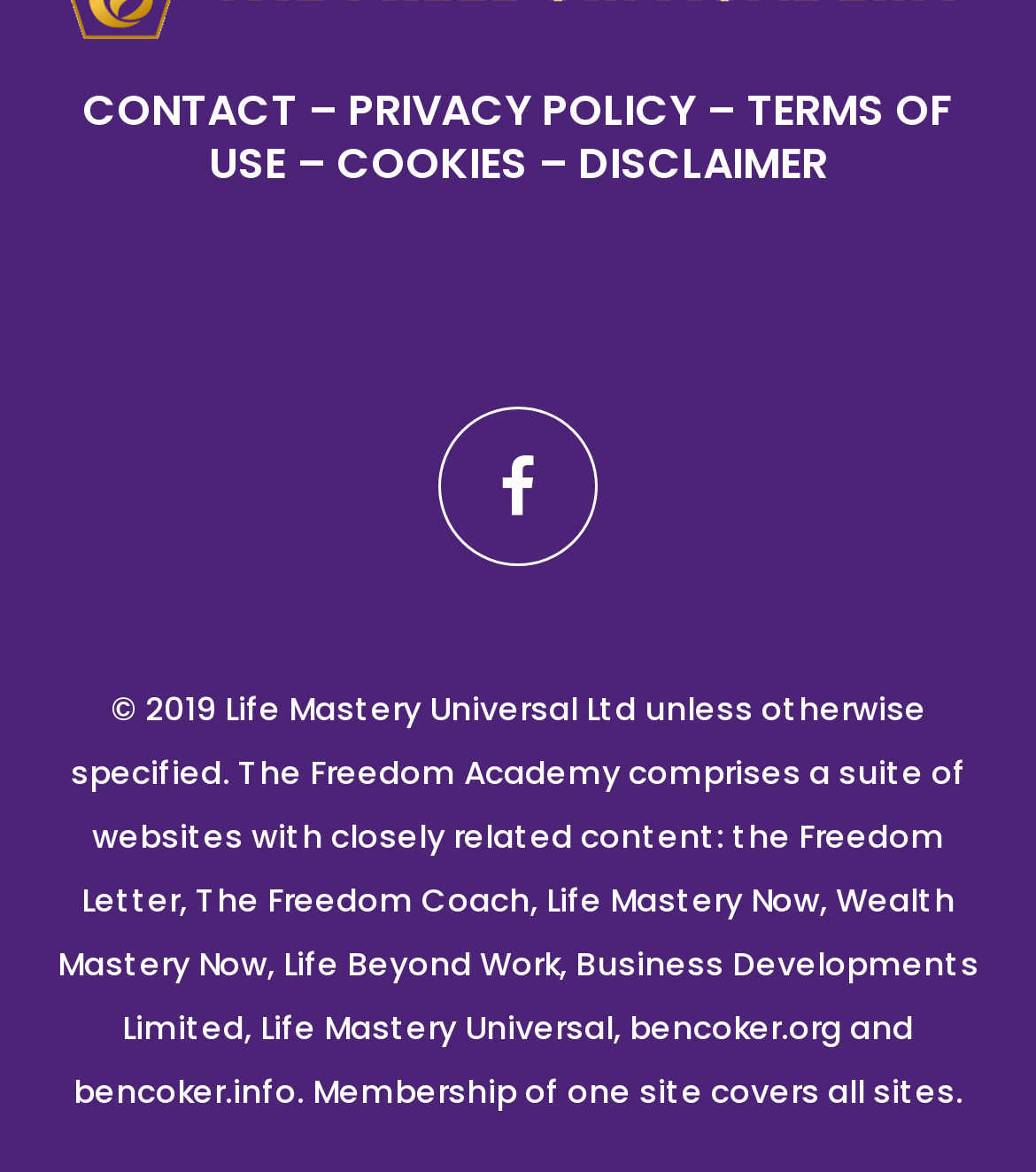What is the year of copyright?
Carefully analyze the image and provide a thorough answer to the question.

I found a static text that mentions '© 2019 Life Mastery Universal Ltd unless otherwise specified', which indicates that the year of copyright is 2019.